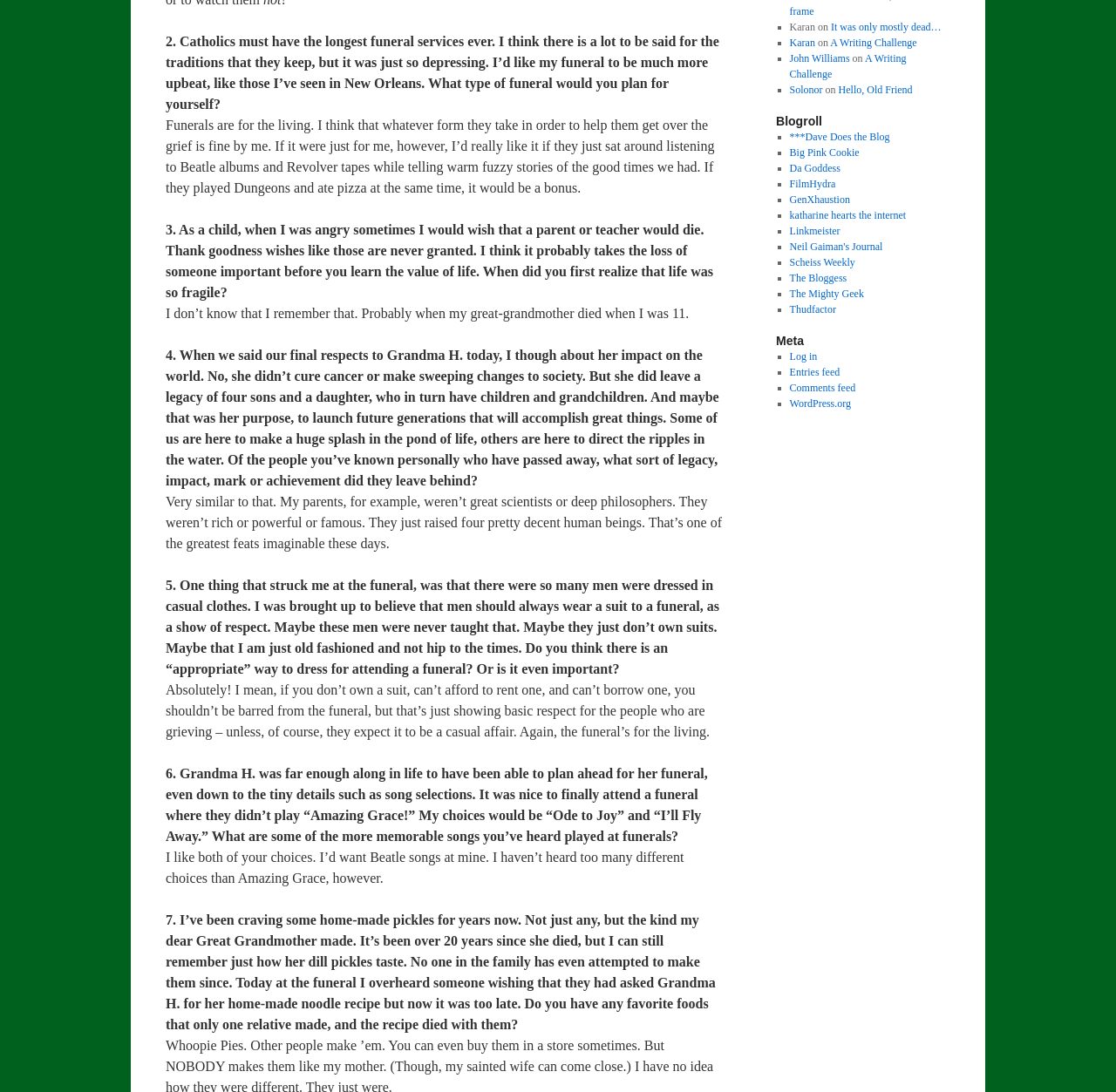Predict the bounding box of the UI element based on this description: "katharine hearts the internet".

[0.707, 0.192, 0.812, 0.203]